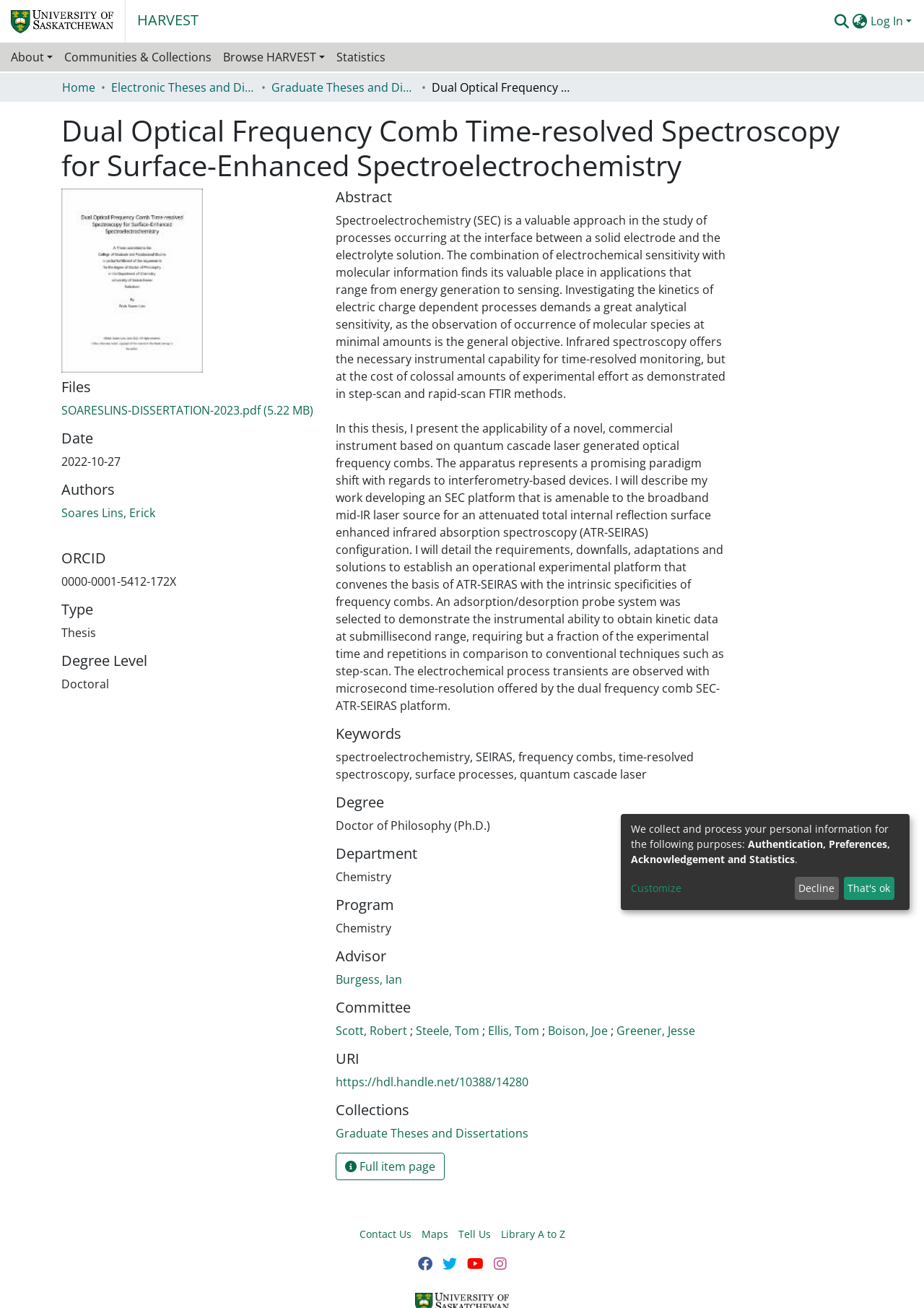Please identify the bounding box coordinates of the element's region that should be clicked to execute the following instruction: "Search for something". The bounding box coordinates must be four float numbers between 0 and 1, i.e., [left, top, right, bottom].

[0.902, 0.01, 0.921, 0.023]